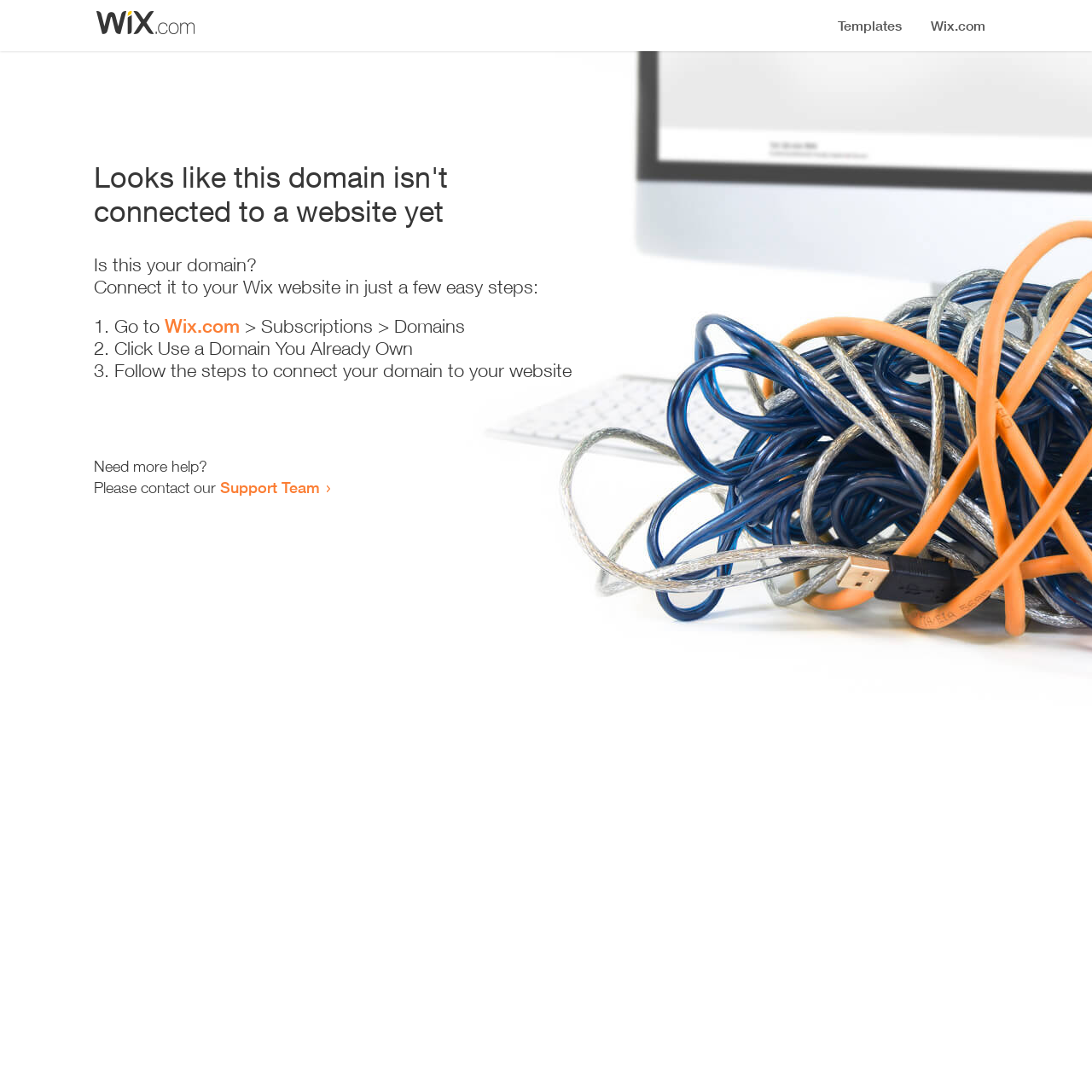What is the current status of the domain?
From the details in the image, answer the question comprehensively.

The webpage indicates that the domain is not connected to a website yet, as stated in the heading 'Looks like this domain isn't connected to a website yet'.